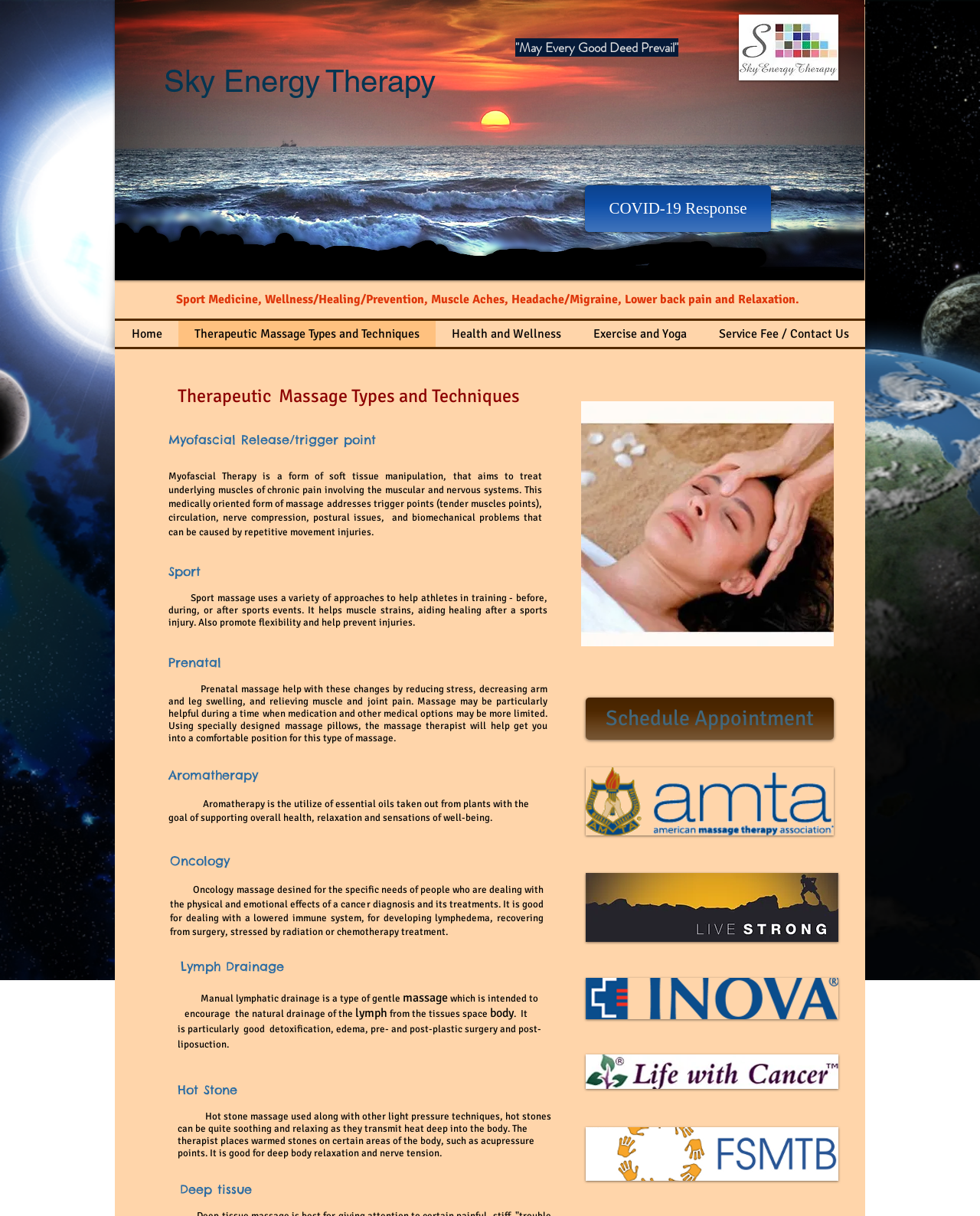Offer an extensive depiction of the webpage and its key elements.

The webpage is about Therapeutic Massage Types and Techniques offered by Sky Energy Therapy. At the top, there is a logo and a heading "Sky Energy Therapy" followed by a quote "May Every Good Deed Prevail". Below this, there is a navigation menu with links to "Home", "Therapeutic Massage Types and Techniques", "Health and Wellness", "Exercise and Yoga", and "Service Fee / Contact Us".

On the left side, there is a section that lists various massage techniques, including Myofascial Release/Trigger Point, Sport, Prenatal, Aromatherapy, Oncology, Lymph Drainage, and Hot Stone. Each technique has a brief description explaining its benefits and purposes.

On the right side, there is a section with a slideshow gallery, which can be navigated using buttons. Below the slideshow, there are links to "Schedule Appointment" and other external websites, including liveSTRONG.

At the bottom of the page, there are more links to external websites, including a logo of liveSTRONG. The overall layout is organized, with clear headings and concise text, making it easy to navigate and understand the different massage techniques offered by Sky Energy Therapy.